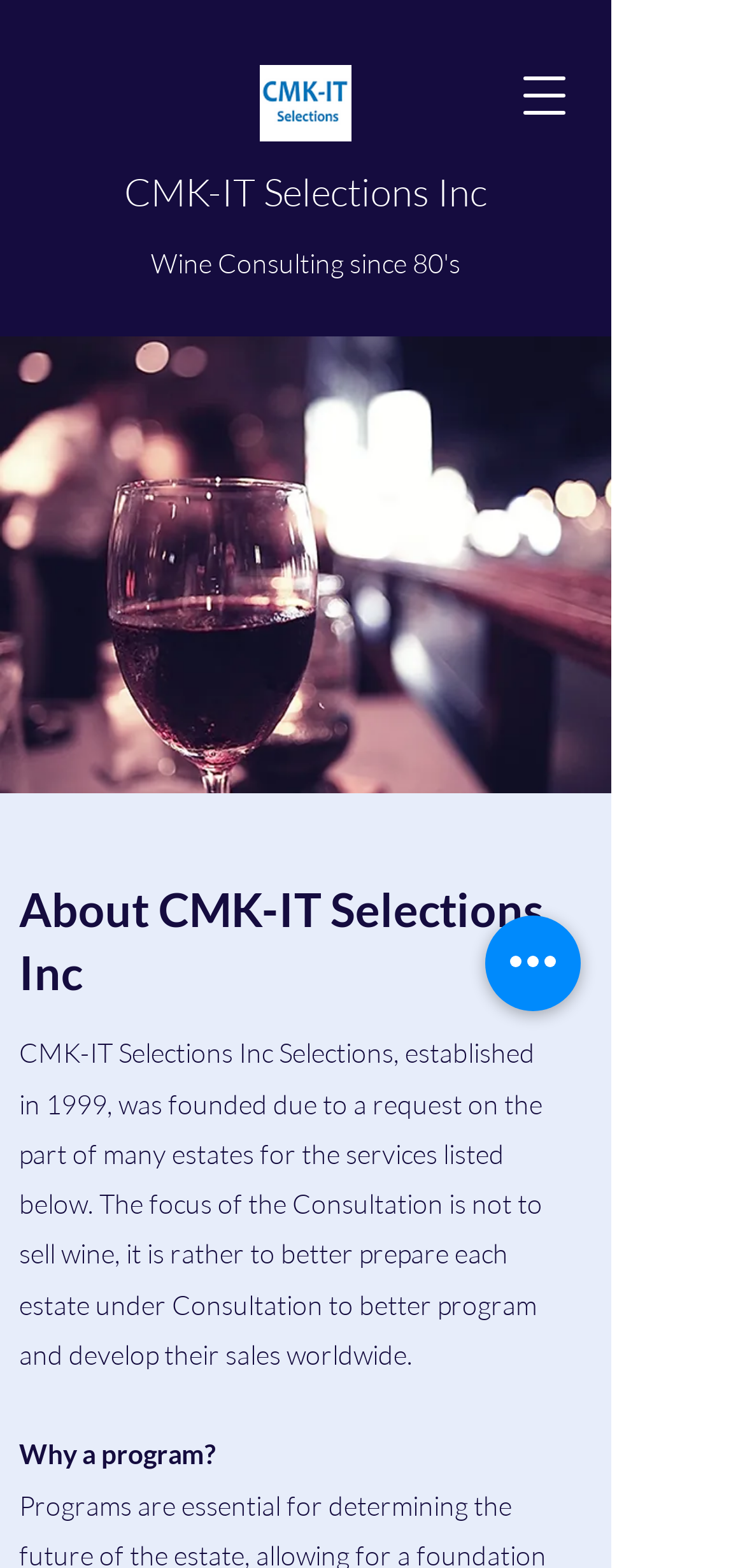Please provide a comprehensive answer to the question below using the information from the image: What is the bounding box coordinate of the 'Open navigation menu' button?

I found the bounding box coordinate by looking at the button element with the text 'Open navigation menu' and its corresponding bounding box coordinates.